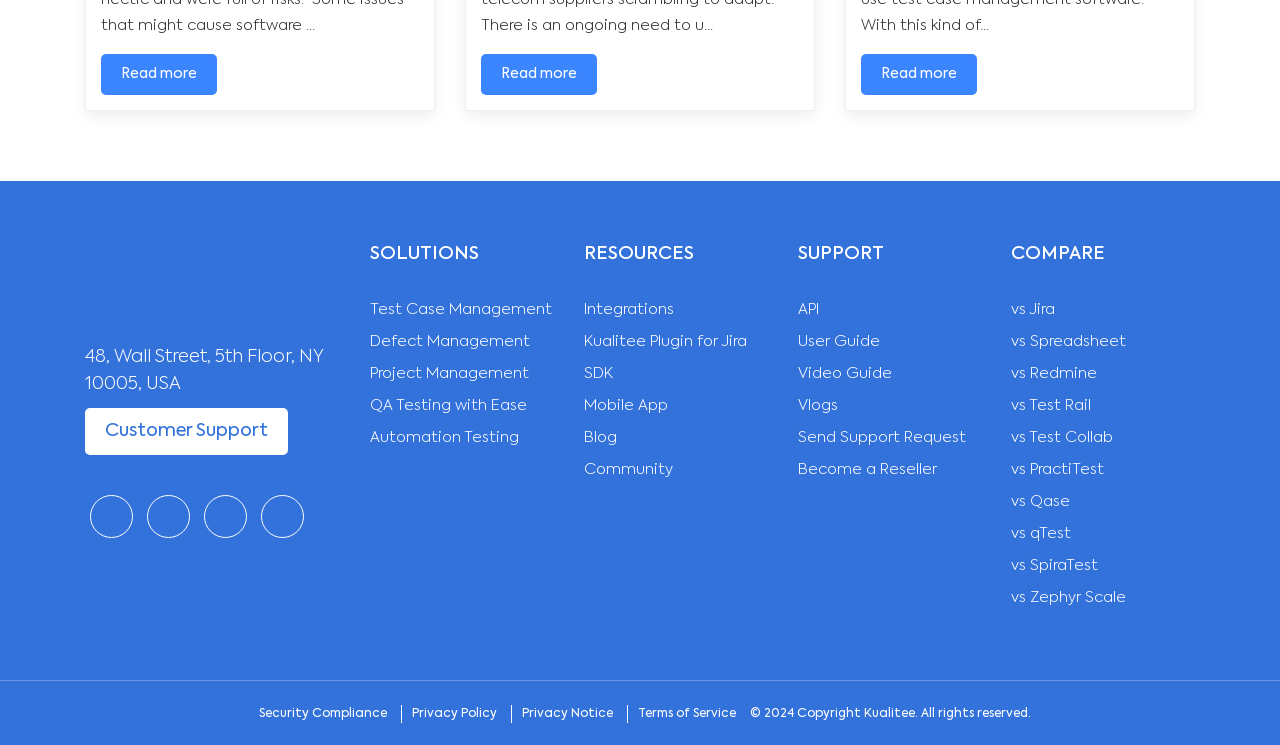Select the bounding box coordinates of the element I need to click to carry out the following instruction: "Click on the 'Login/Sign up' button".

None